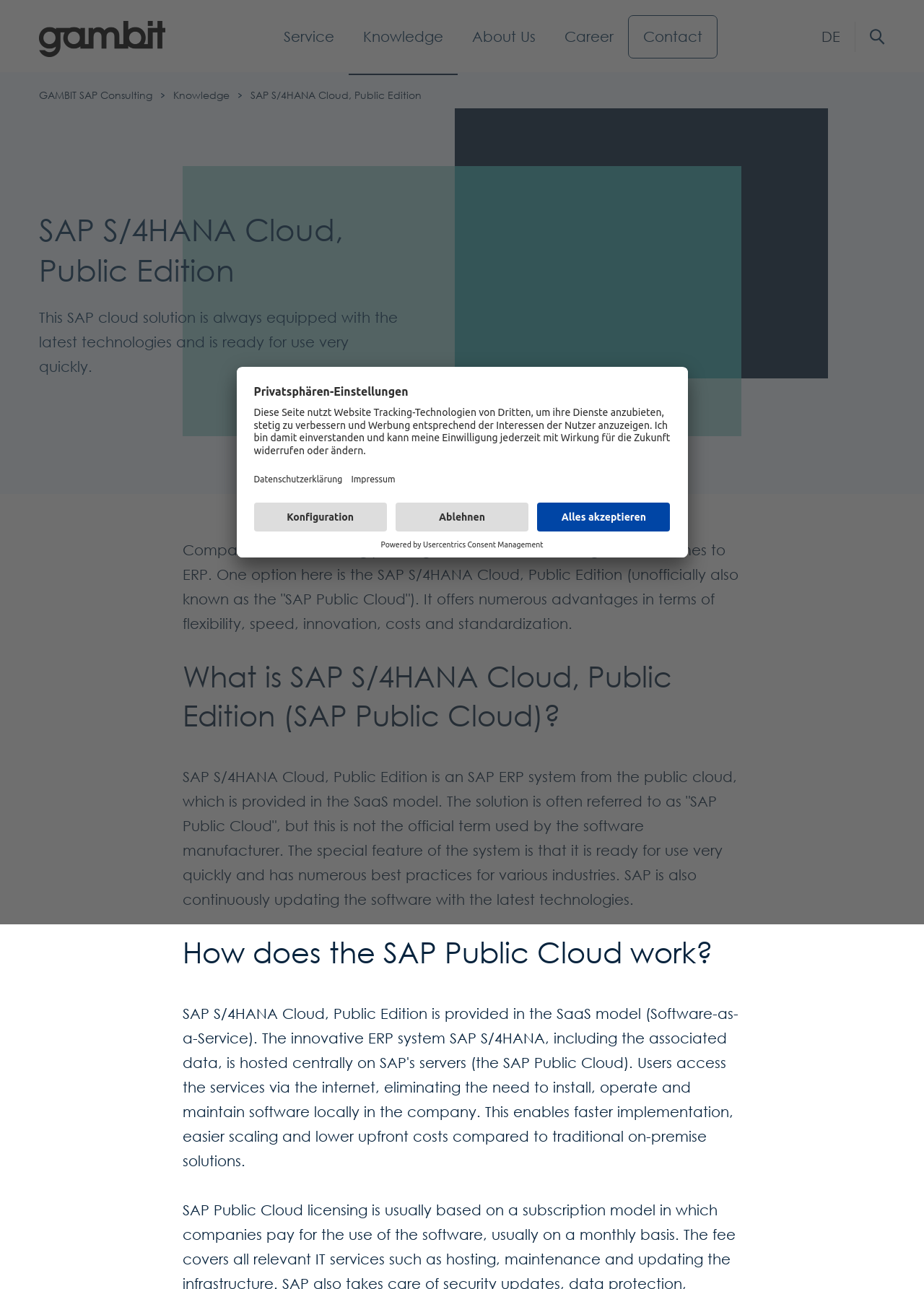Find the bounding box coordinates for the area that must be clicked to perform this action: "Learn more about SAP S/4HANA Cloud, Public Edition".

[0.271, 0.067, 0.456, 0.081]